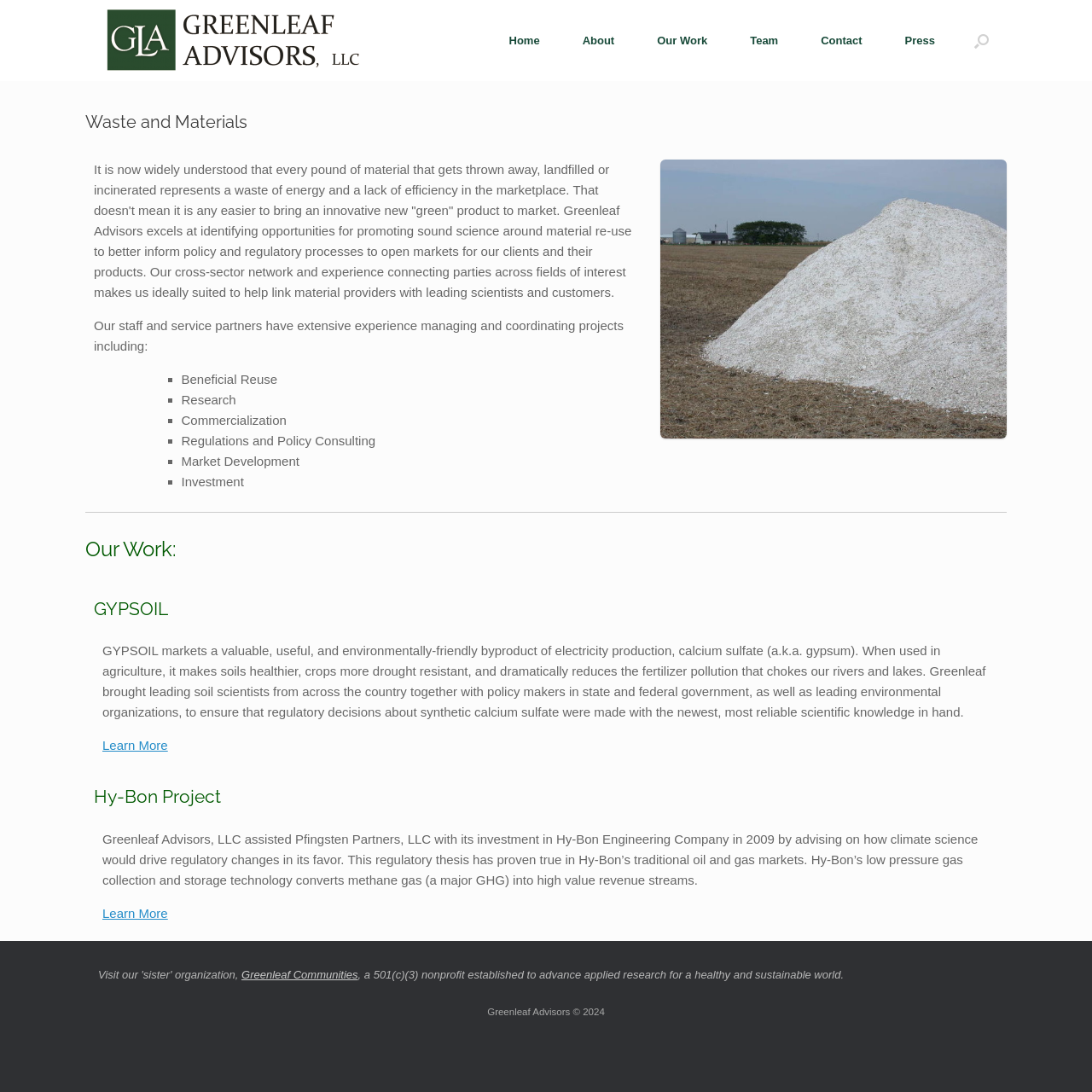Please identify the bounding box coordinates of the area that needs to be clicked to fulfill the following instruction: "Learn more about GYPSOIL."

[0.094, 0.676, 0.154, 0.689]